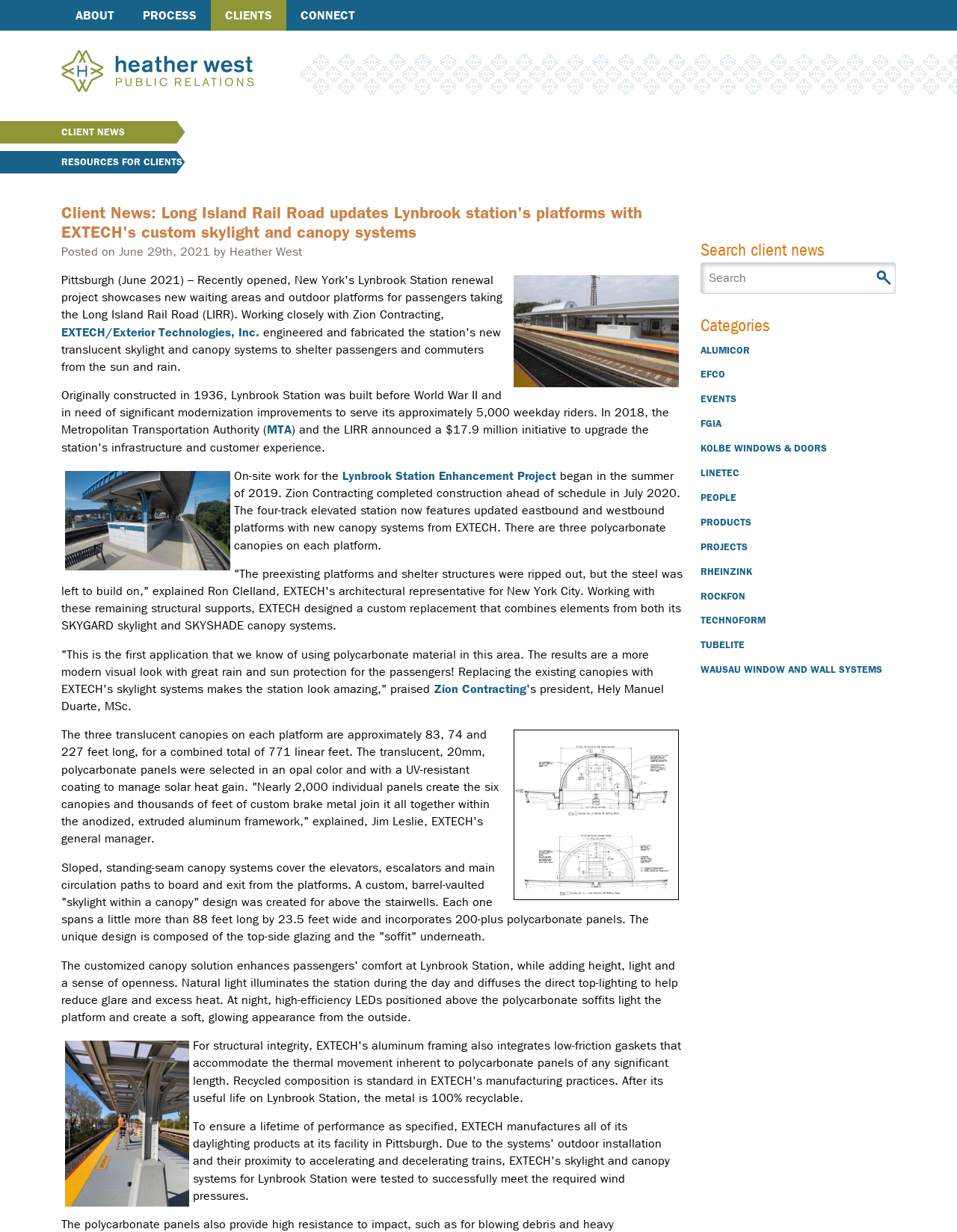Provide a brief response using a word or short phrase to this question:
What is the name of the public relations company?

Heather West Public Relations